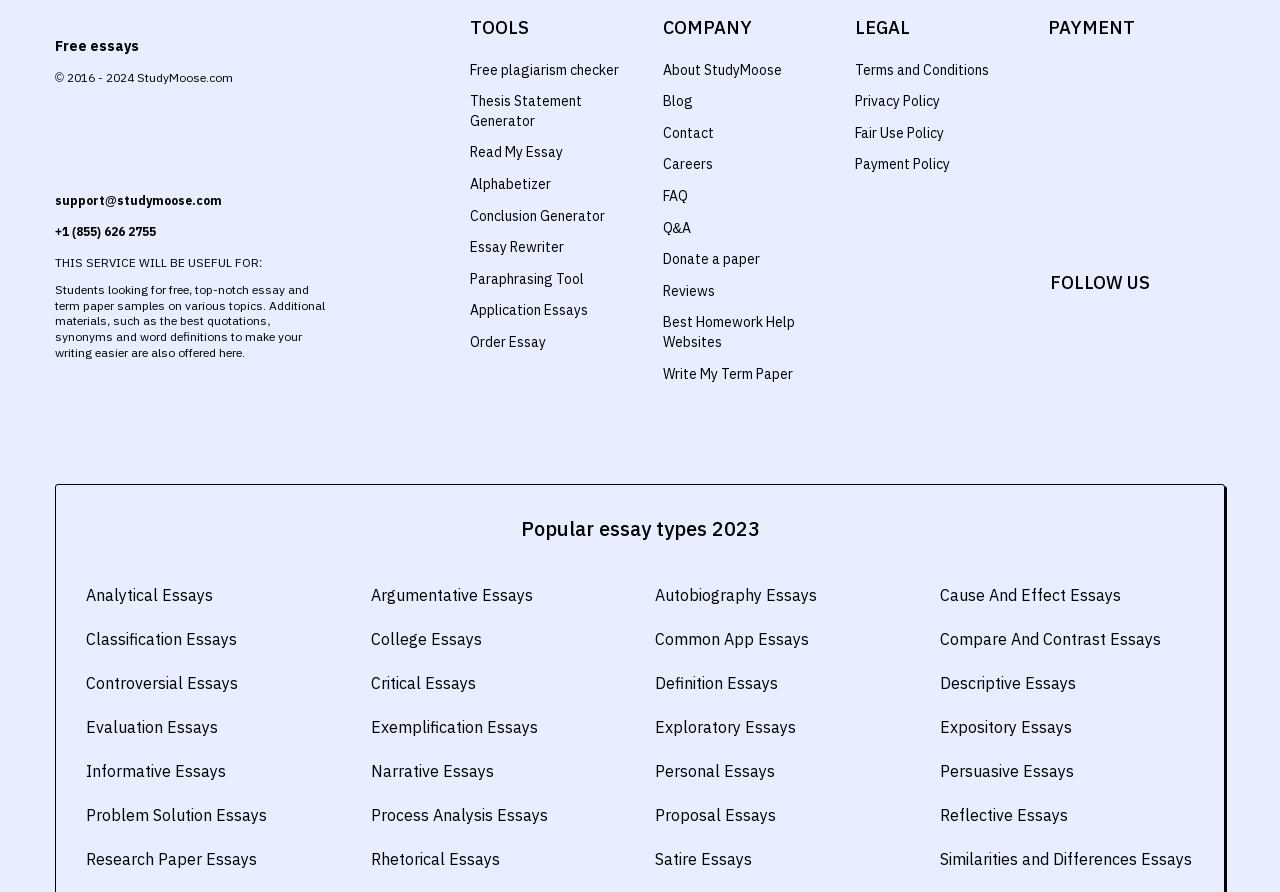What is the name of the website?
Kindly answer the question with as much detail as you can.

The name of the website is StudyMoose.com, which is indicated by the image element with the text 'StudyMoose.com' at the top of the webpage.